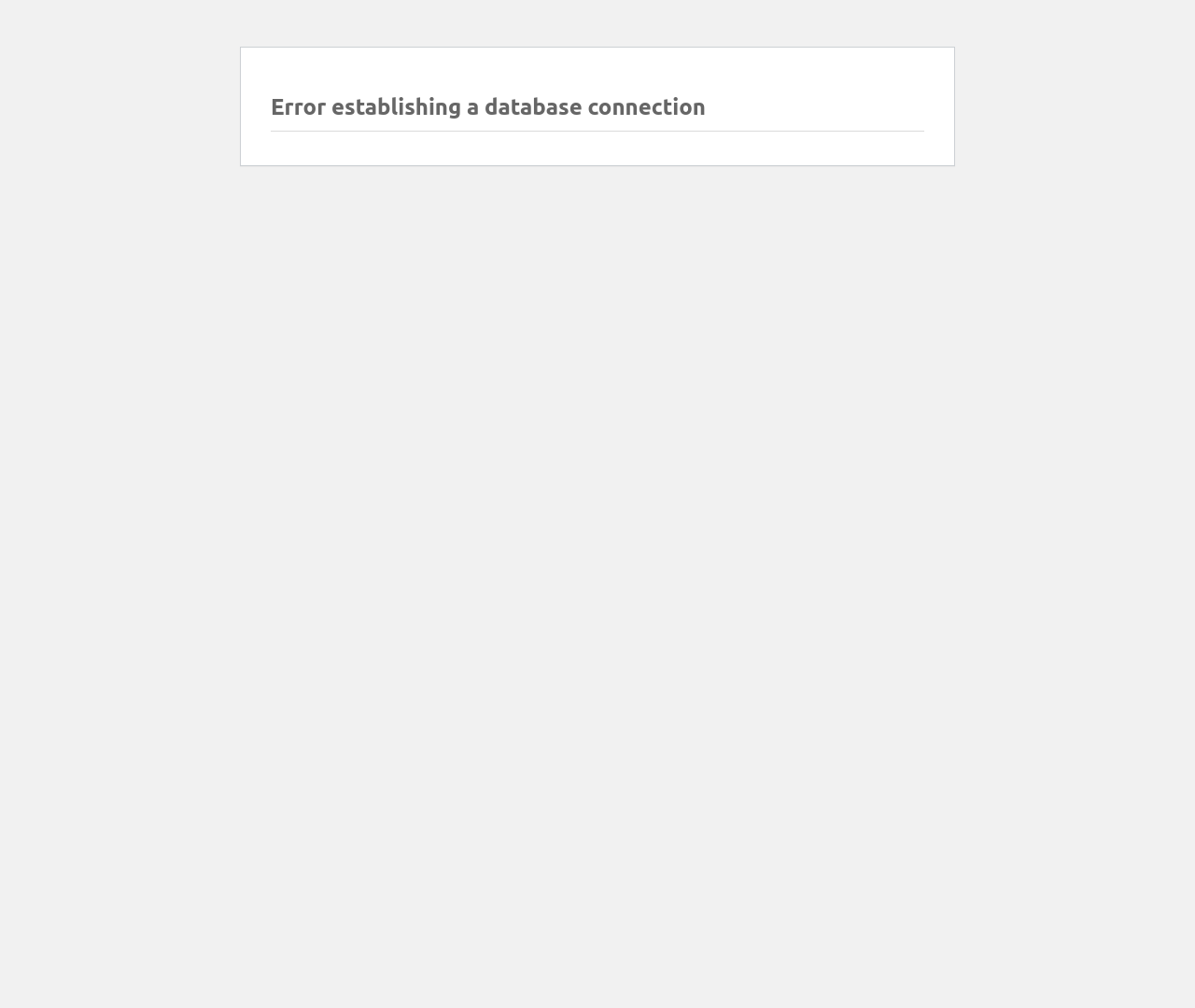Could you identify the text that serves as the heading for this webpage?

Error establishing a database connection